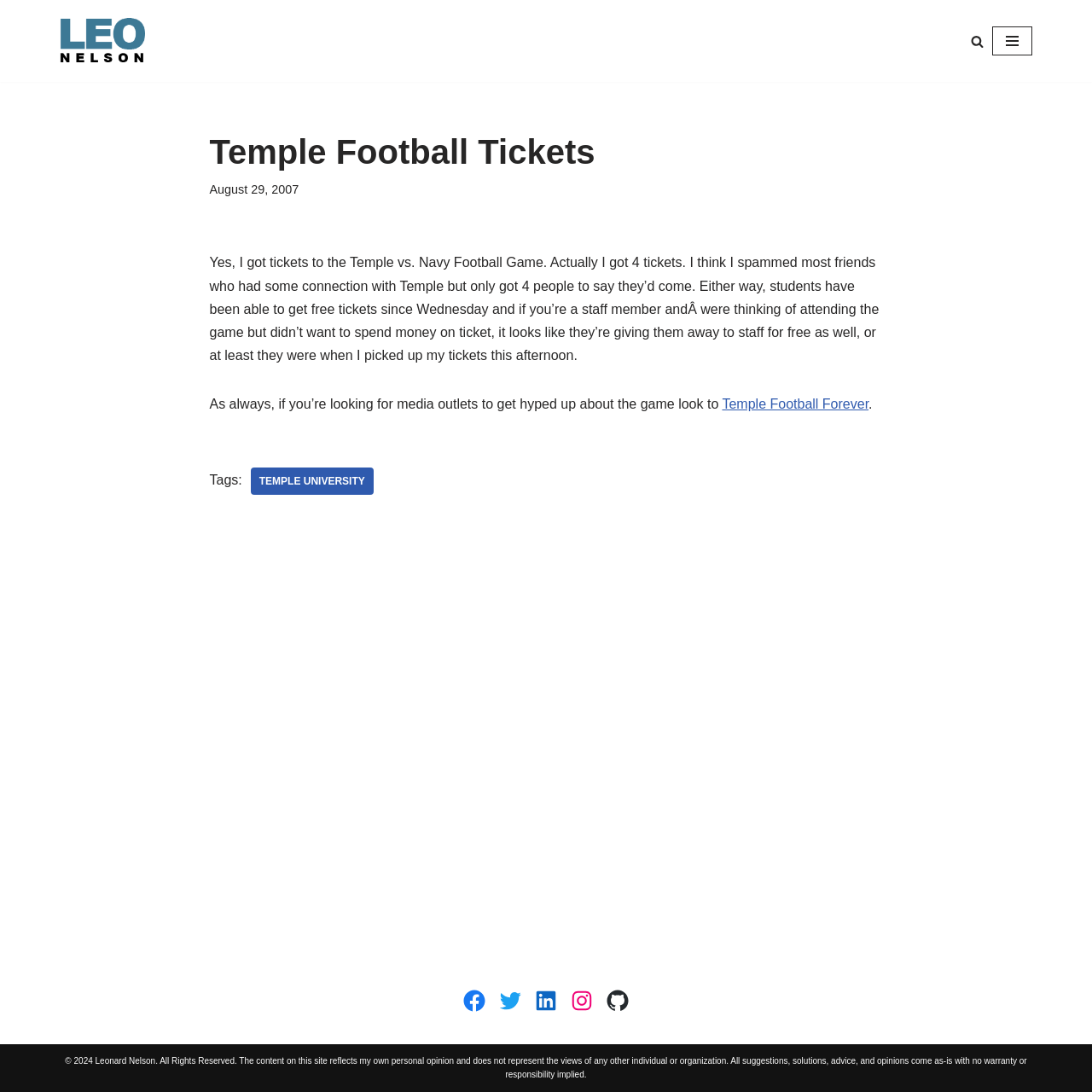Please find the bounding box coordinates of the element that you should click to achieve the following instruction: "Select a quantity". The coordinates should be presented as four float numbers between 0 and 1: [left, top, right, bottom].

None